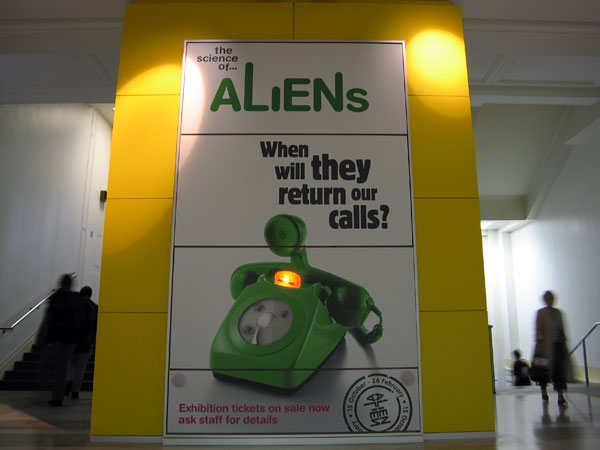Answer the question with a single word or phrase: 
What is the theme of the exhibition?

Aliens